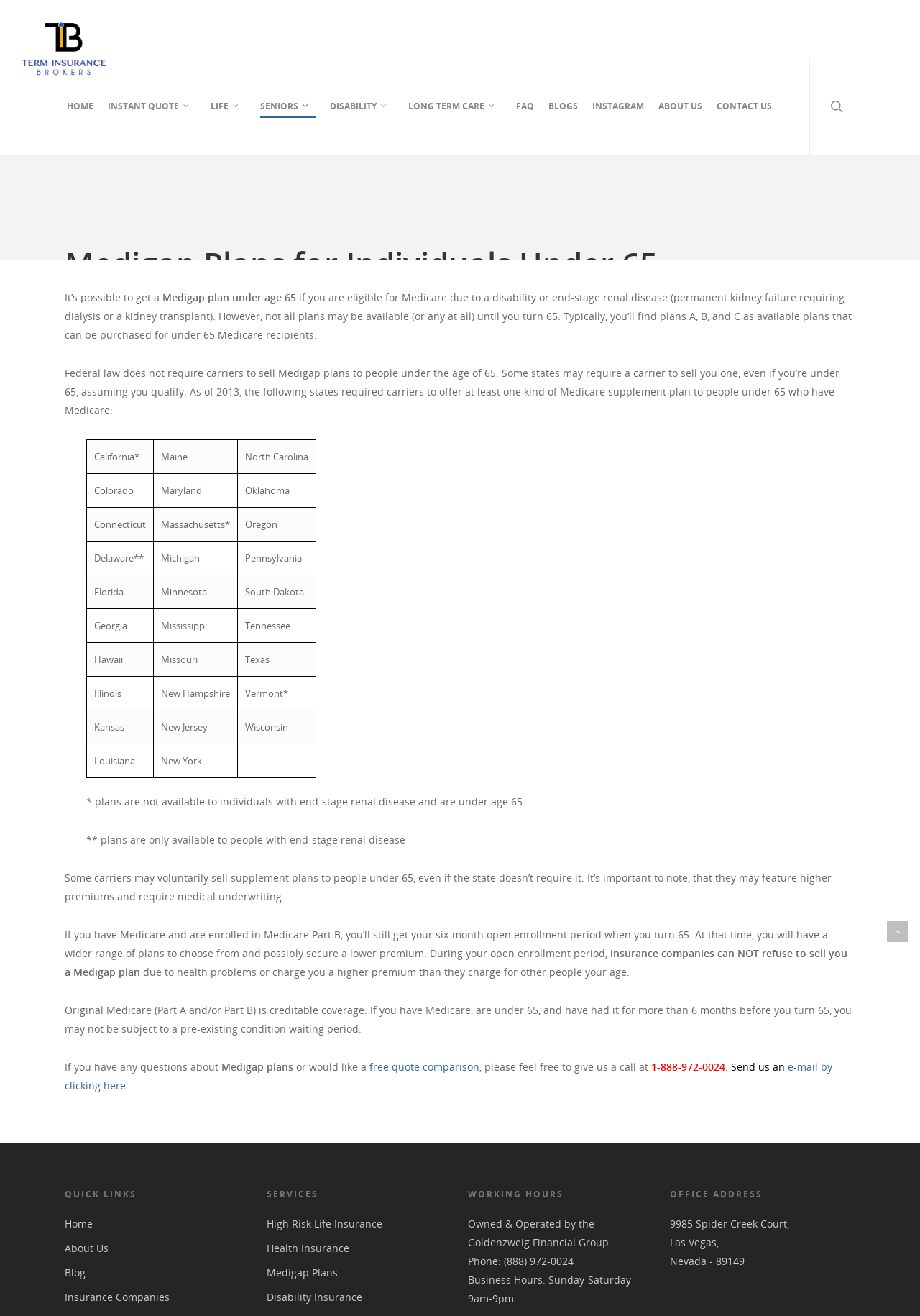Please identify the bounding box coordinates for the region that you need to click to follow this instruction: "Click on the 'Top 10 Cheap Soundproofing Materials for DIY Sound Absorption' link".

None